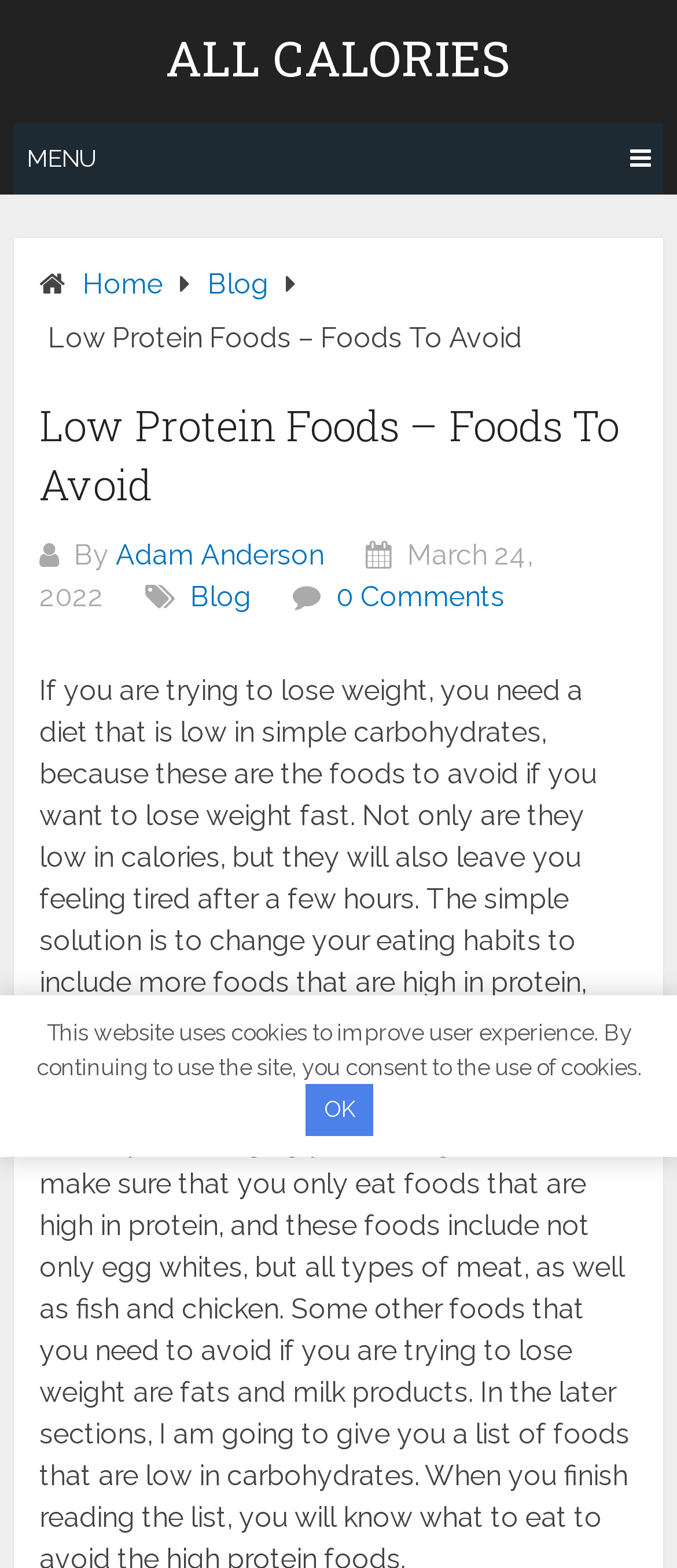What type of foods should be eaten to lose weight?
Please provide a comprehensive answer to the question based on the webpage screenshot.

I found the type of foods that should be eaten to lose weight by reading the introductory paragraph of the article, which states that the simple solution is to change eating habits to include more foods that are high in protein.